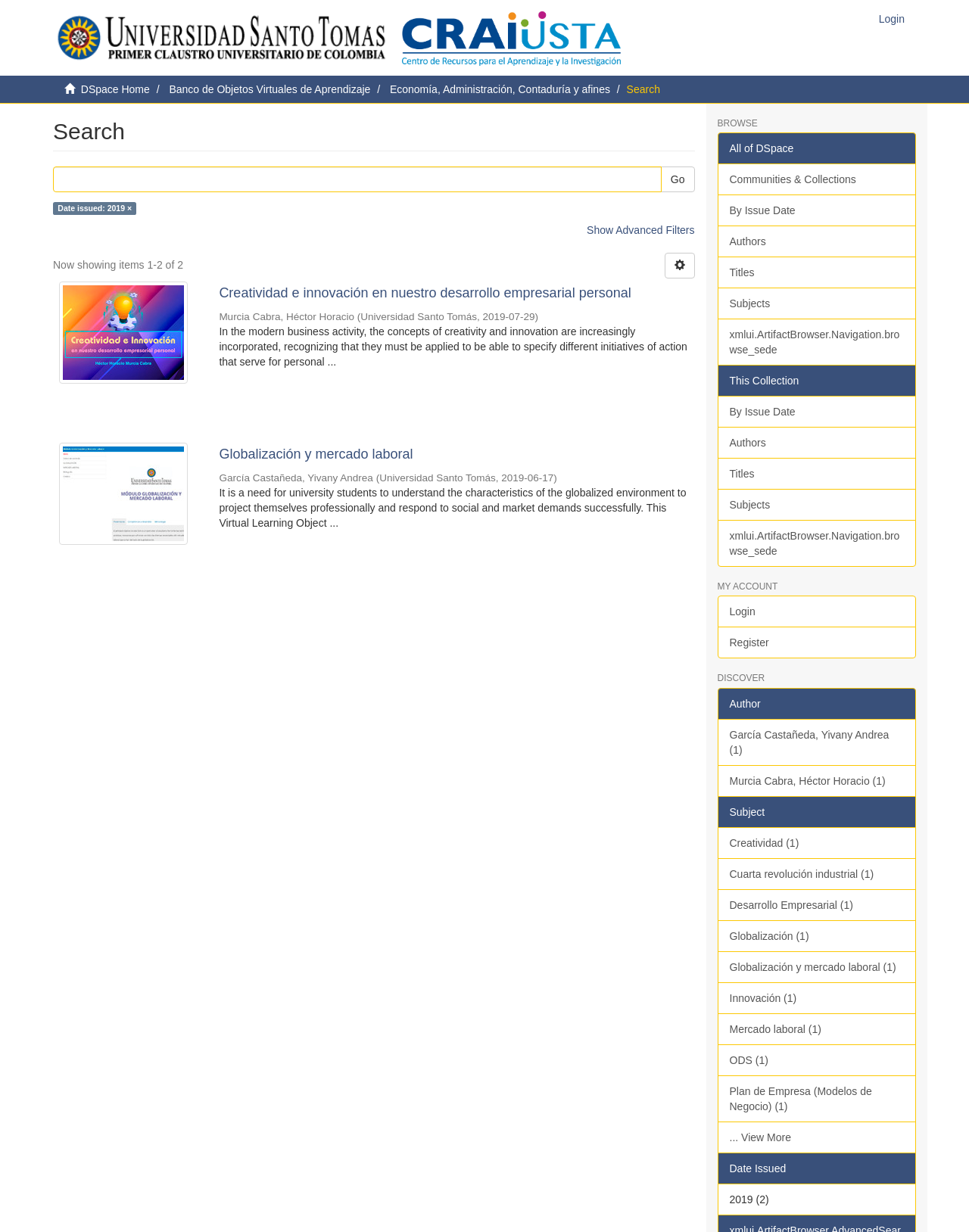Kindly determine the bounding box coordinates for the clickable area to achieve the given instruction: "Browse Communities & Collections".

[0.74, 0.133, 0.945, 0.159]